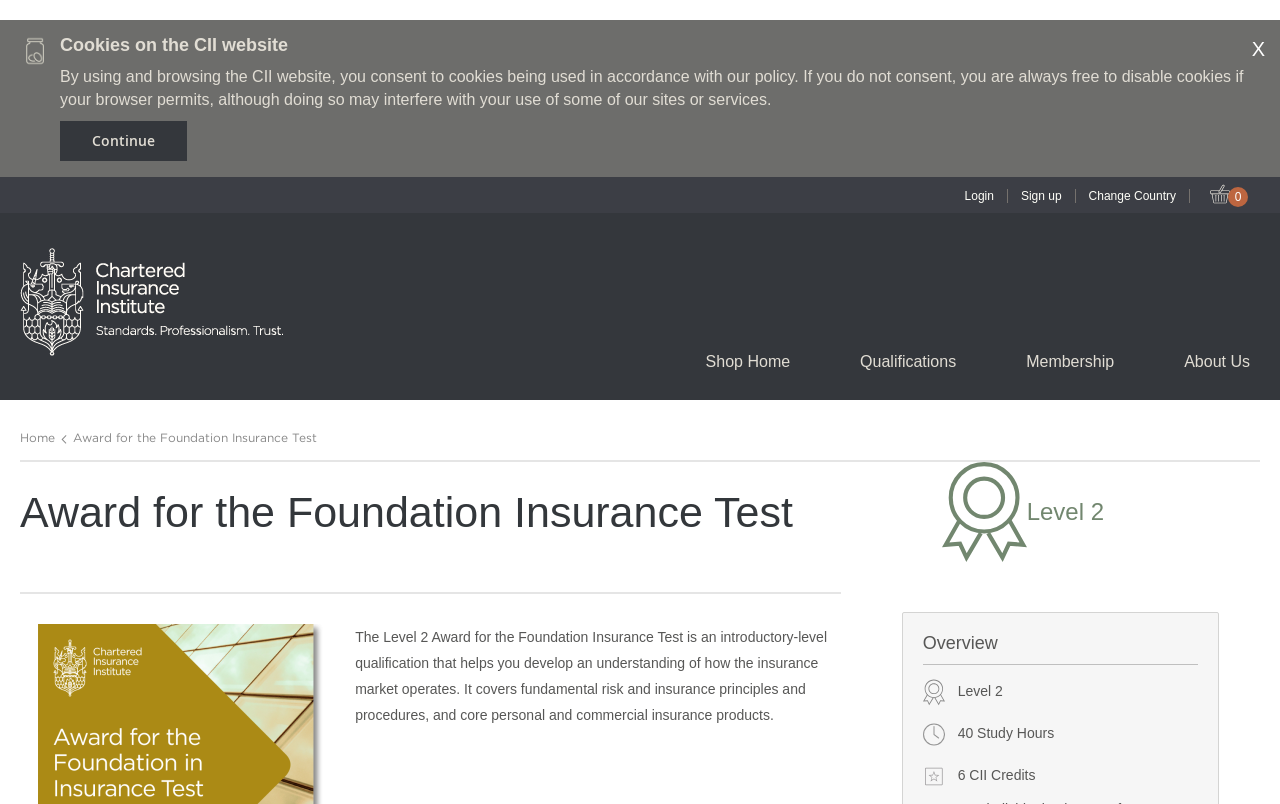Determine the bounding box coordinates for the clickable element to execute this instruction: "View Qualifications". Provide the coordinates as four float numbers between 0 and 1, i.e., [left, top, right, bottom].

[0.668, 0.426, 0.751, 0.474]